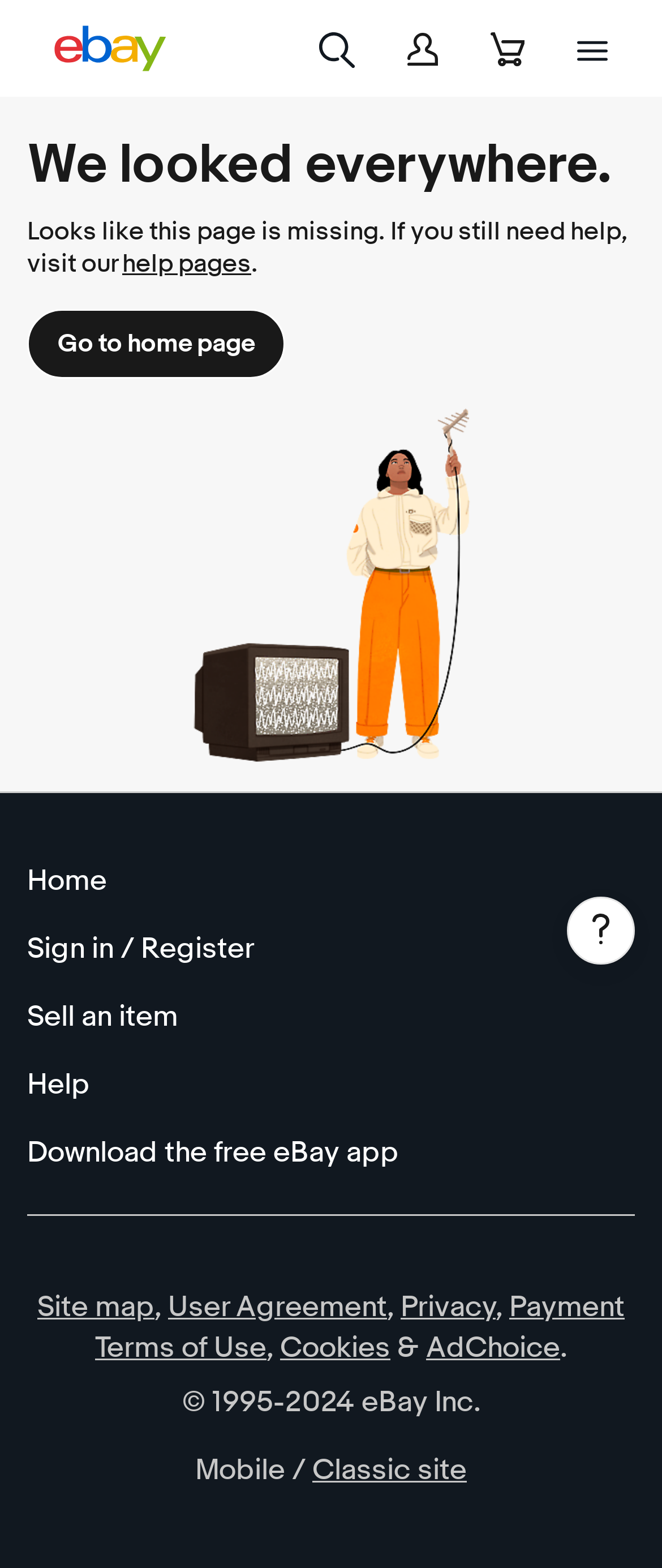Please provide a comprehensive response to the question below by analyzing the image: 
What is the alternative version of the site?

The alternative version of the site is the classic version, which can be accessed by clicking on the 'Classic site, view the classic version of the site' link, suggesting that it may have a different layout or design compared to the current version.